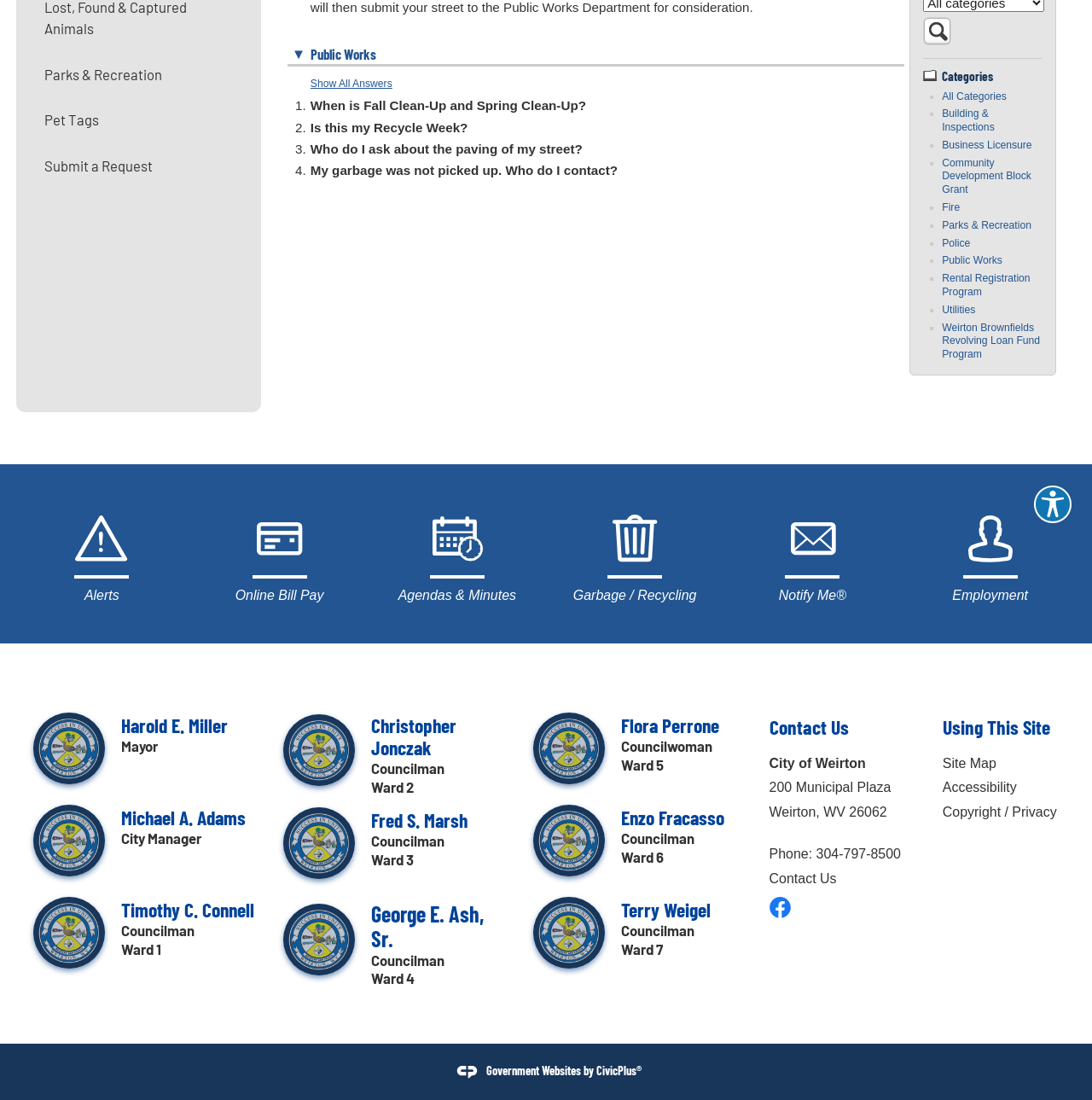Identify the bounding box of the HTML element described here: "aria-label="Facebook graphic"". Provide the coordinates as four float numbers between 0 and 1: [left, top, right, bottom].

[0.704, 0.815, 0.724, 0.835]